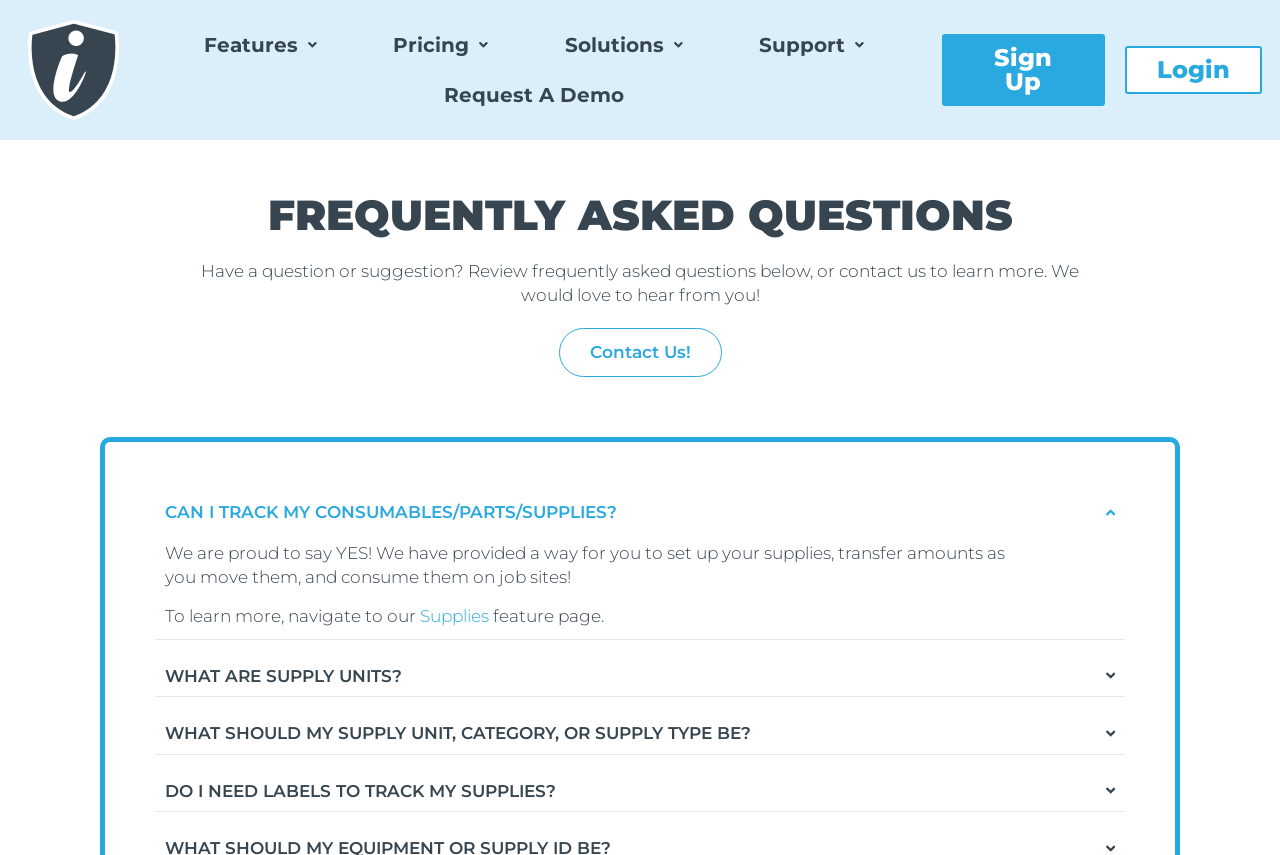What is the feature page mentioned in the first FAQs section?
Use the image to give a comprehensive and detailed response to the question.

The feature page mentioned in the first FAQs section is 'Supplies', which is linked to from the text 'To learn more, navigate to our Supplies feature page.' in the region element.